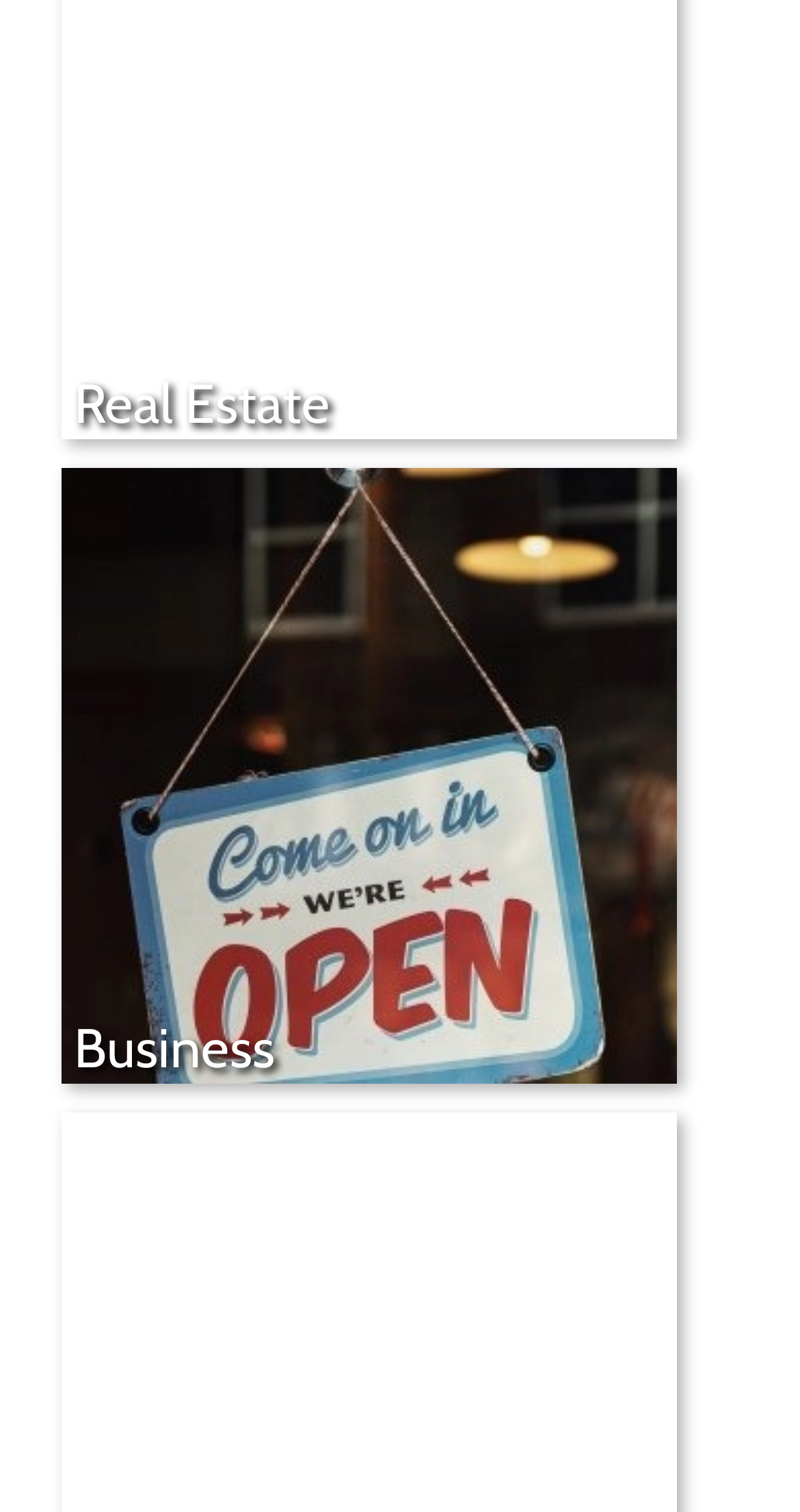Analyze the image and deliver a detailed answer to the question: Are there any subheadings on the webpage?

After carefully examining the webpage structure, I did not find any subheadings. The headings 'Real Estate' and 'Business' are the main categories, and there are no subheadings under them.